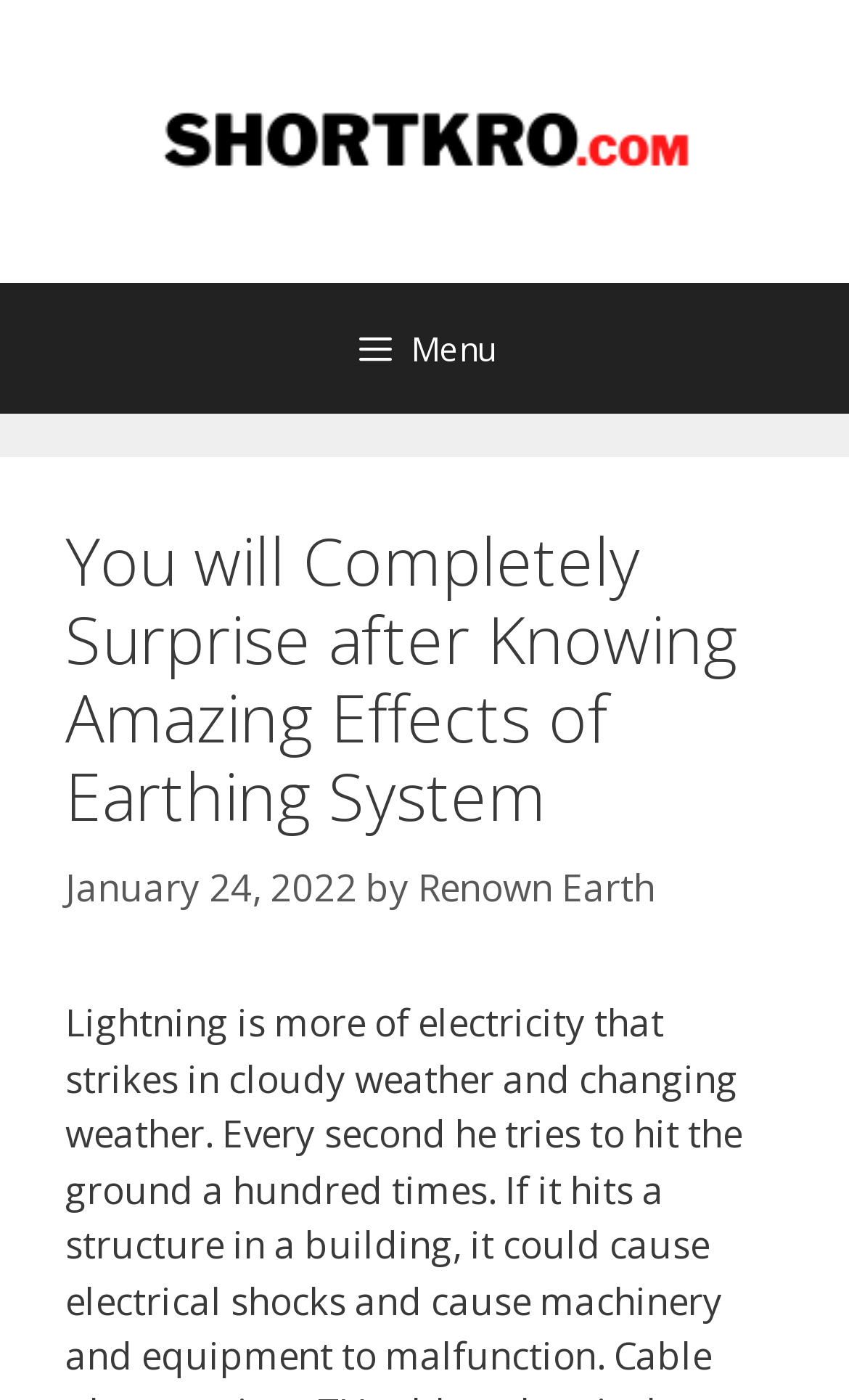Using the element description provided, determine the bounding box coordinates in the format (top-left x, top-left y, bottom-right x, bottom-right y). Ensure that all values are floating point numbers between 0 and 1. Element description: 0

None